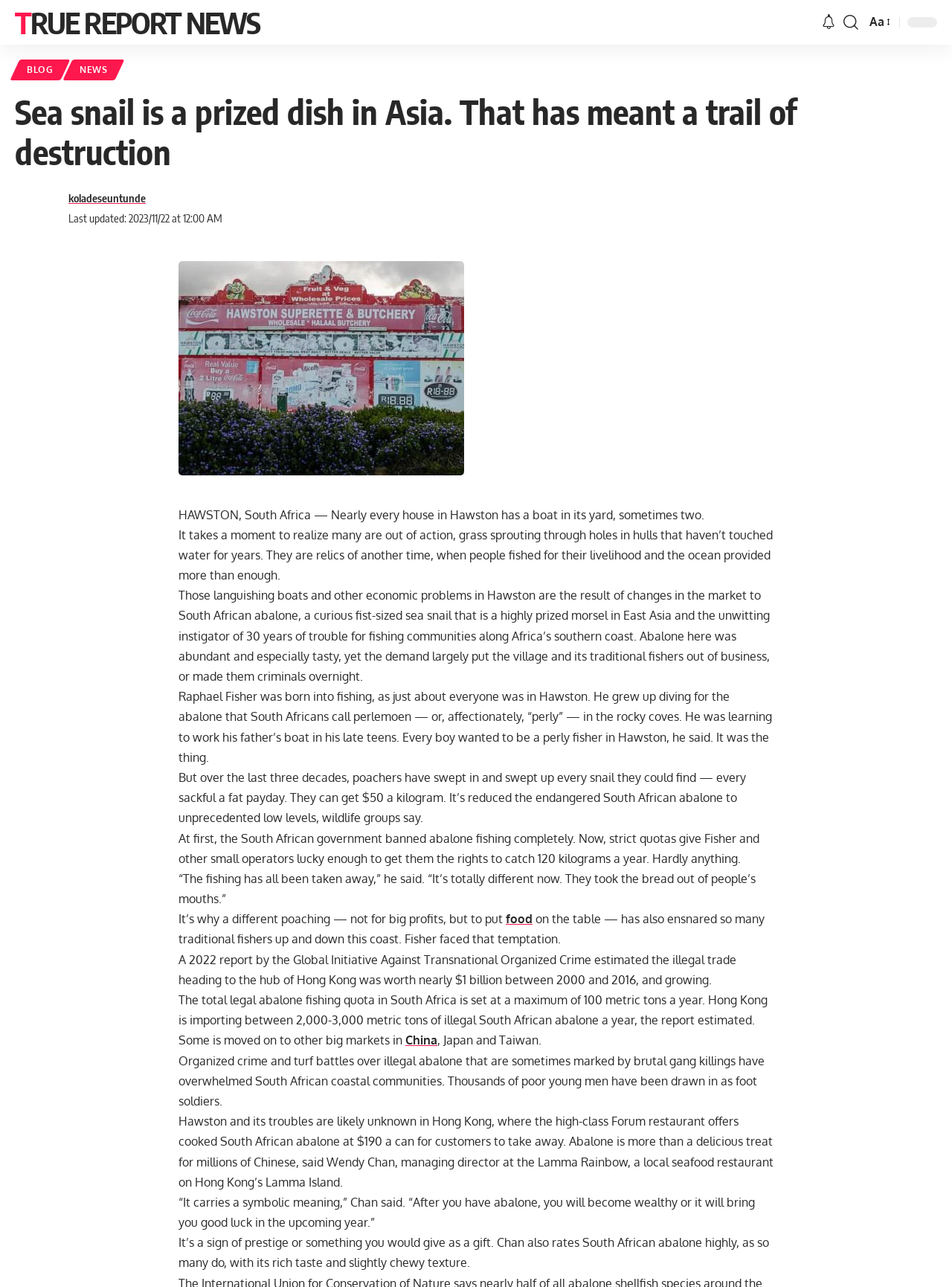Please specify the bounding box coordinates of the clickable region to carry out the following instruction: "Go back to top". The coordinates should be four float numbers between 0 and 1, in the format [left, top, right, bottom].

[0.953, 0.705, 0.984, 0.728]